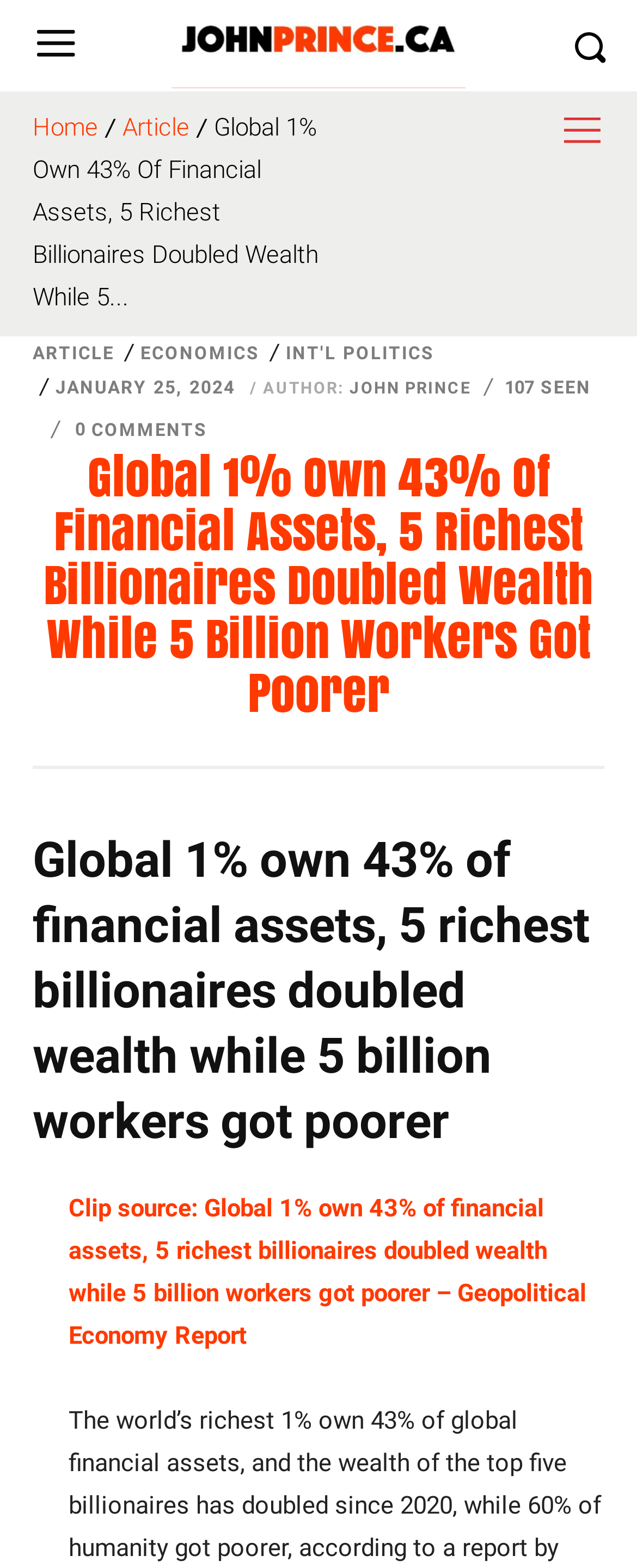Using the element description Contact Us, predict the bounding box coordinates for the UI element. Provide the coordinates in (top-left x, top-left y, bottom-right x, bottom-right y) format with values ranging from 0 to 1.

None